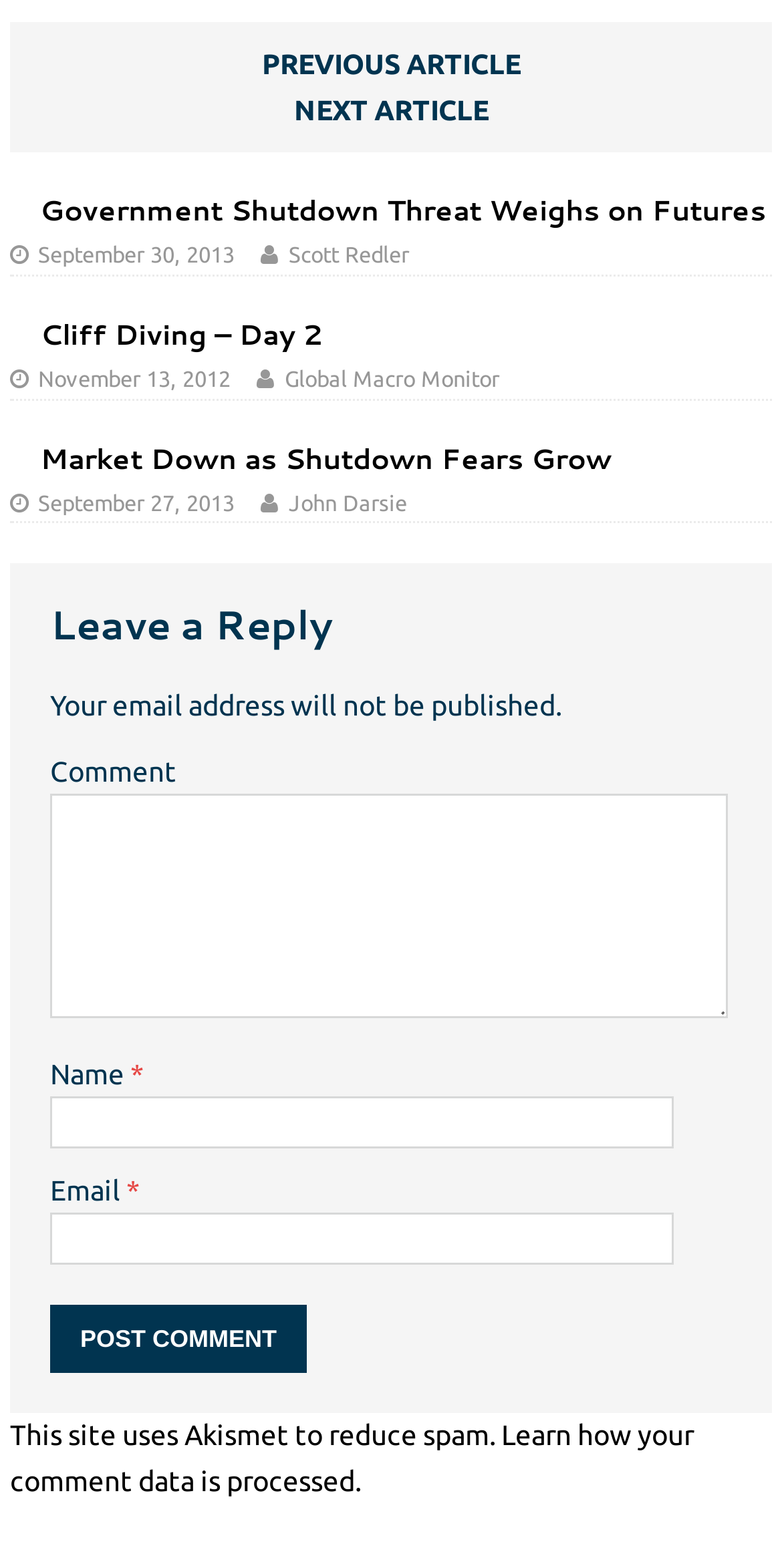Can you find the bounding box coordinates for the element to click on to achieve the instruction: "Leave a comment"?

[0.064, 0.506, 0.932, 0.649]